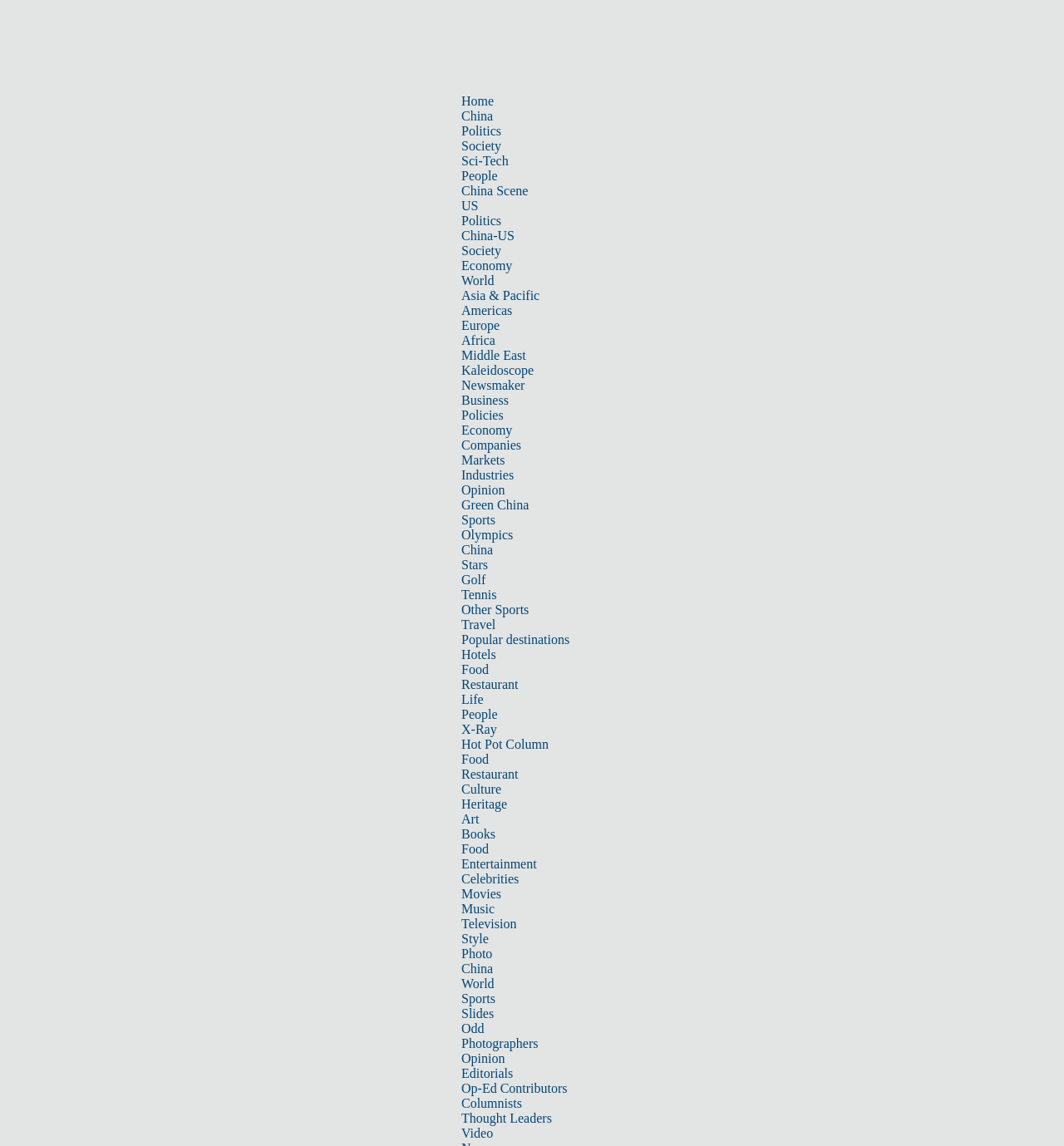How many subcategories are there under the 'Sports' section?
Make sure to answer the question with a detailed and comprehensive explanation.

By analyzing the links under the 'Sports' section, I can see that there are 6 subcategories: Olympics, China, Stars, Golf, Tennis, and Other Sports.